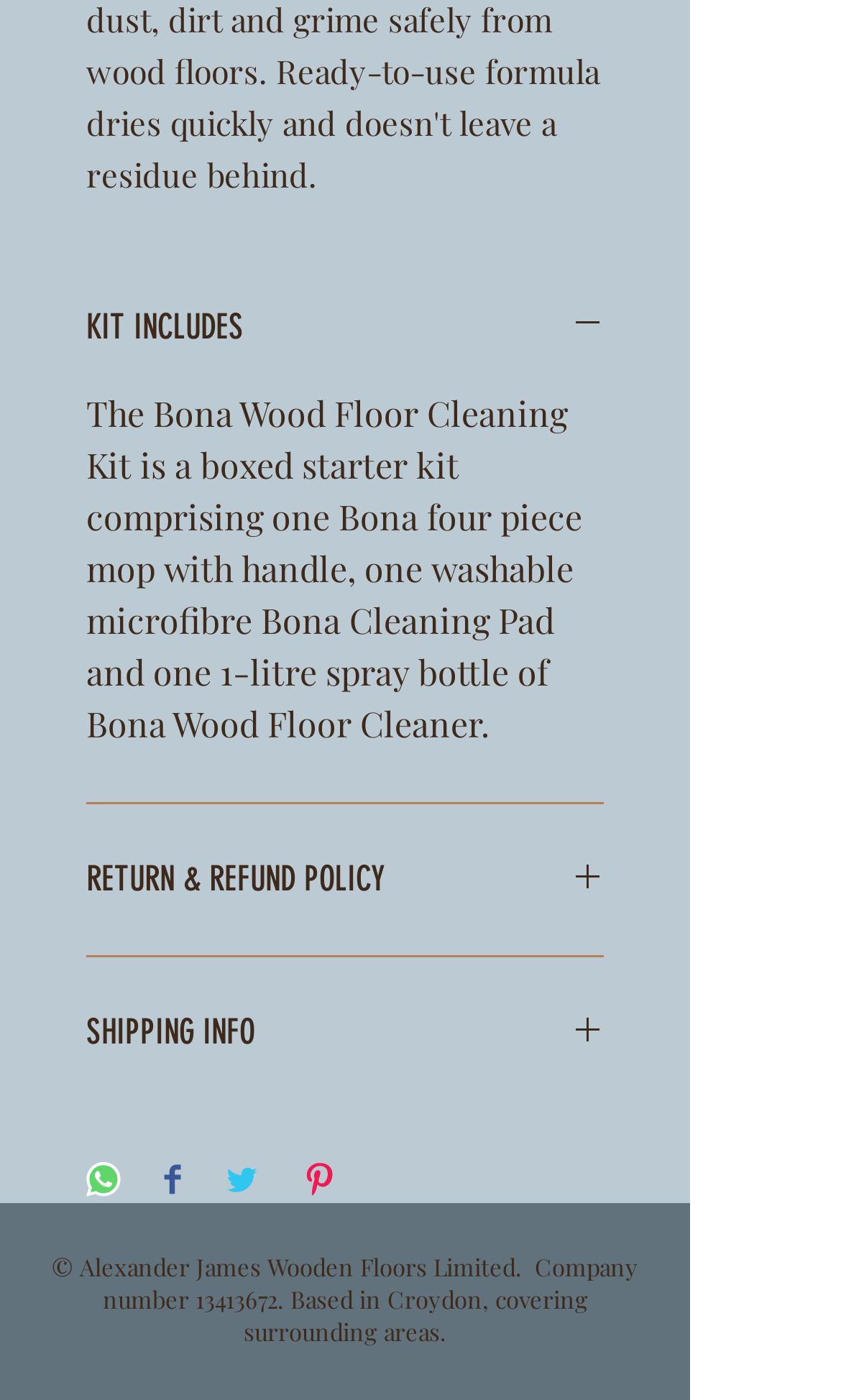Predict the bounding box of the UI element based on the description: "KIT INCLUDES". The coordinates should be four float numbers between 0 and 1, formatted as [left, top, right, bottom].

[0.103, 0.216, 0.718, 0.251]